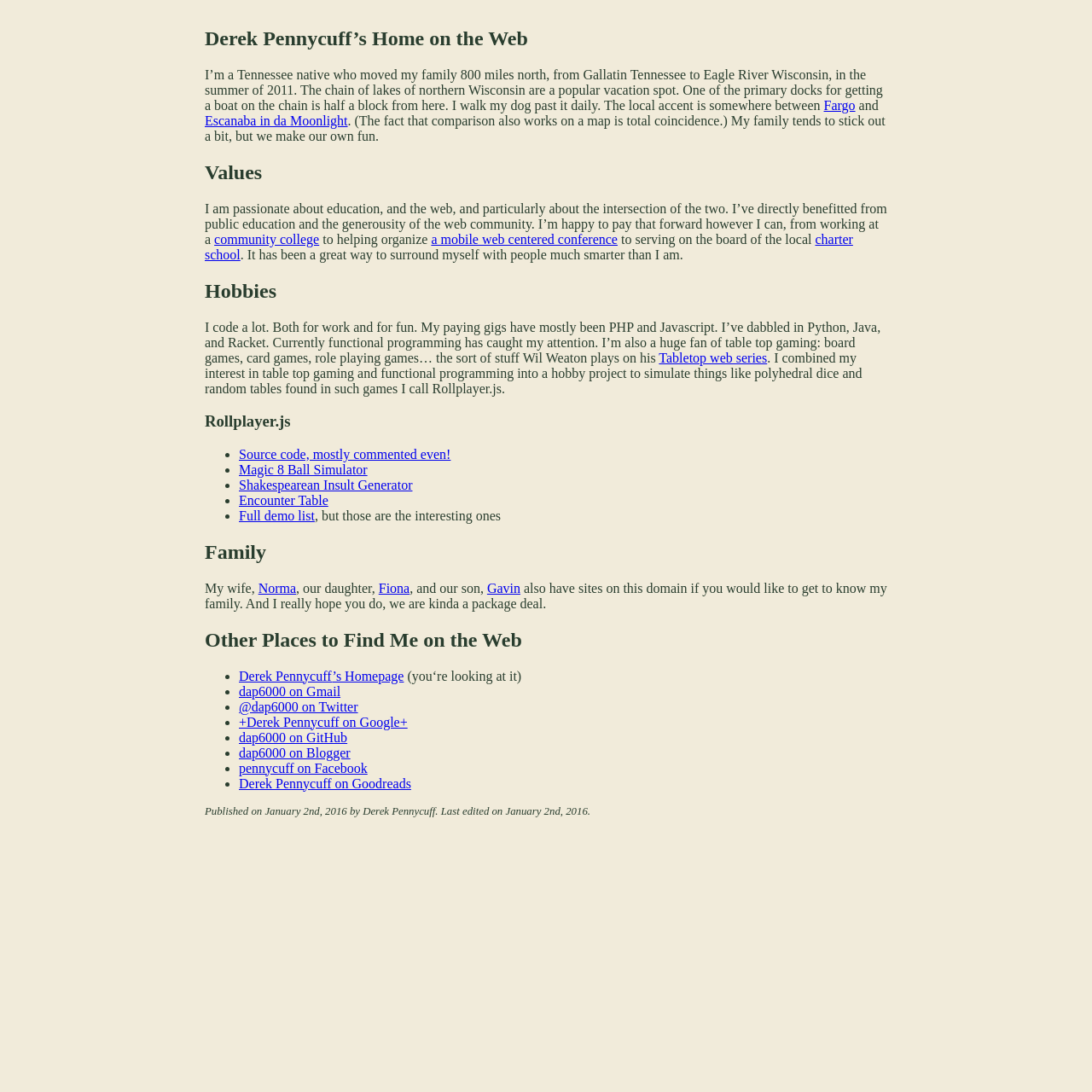Find the bounding box coordinates of the area that needs to be clicked in order to achieve the following instruction: "Read about Derek Pennycuff's values". The coordinates should be specified as four float numbers between 0 and 1, i.e., [left, top, right, bottom].

[0.188, 0.148, 0.812, 0.169]